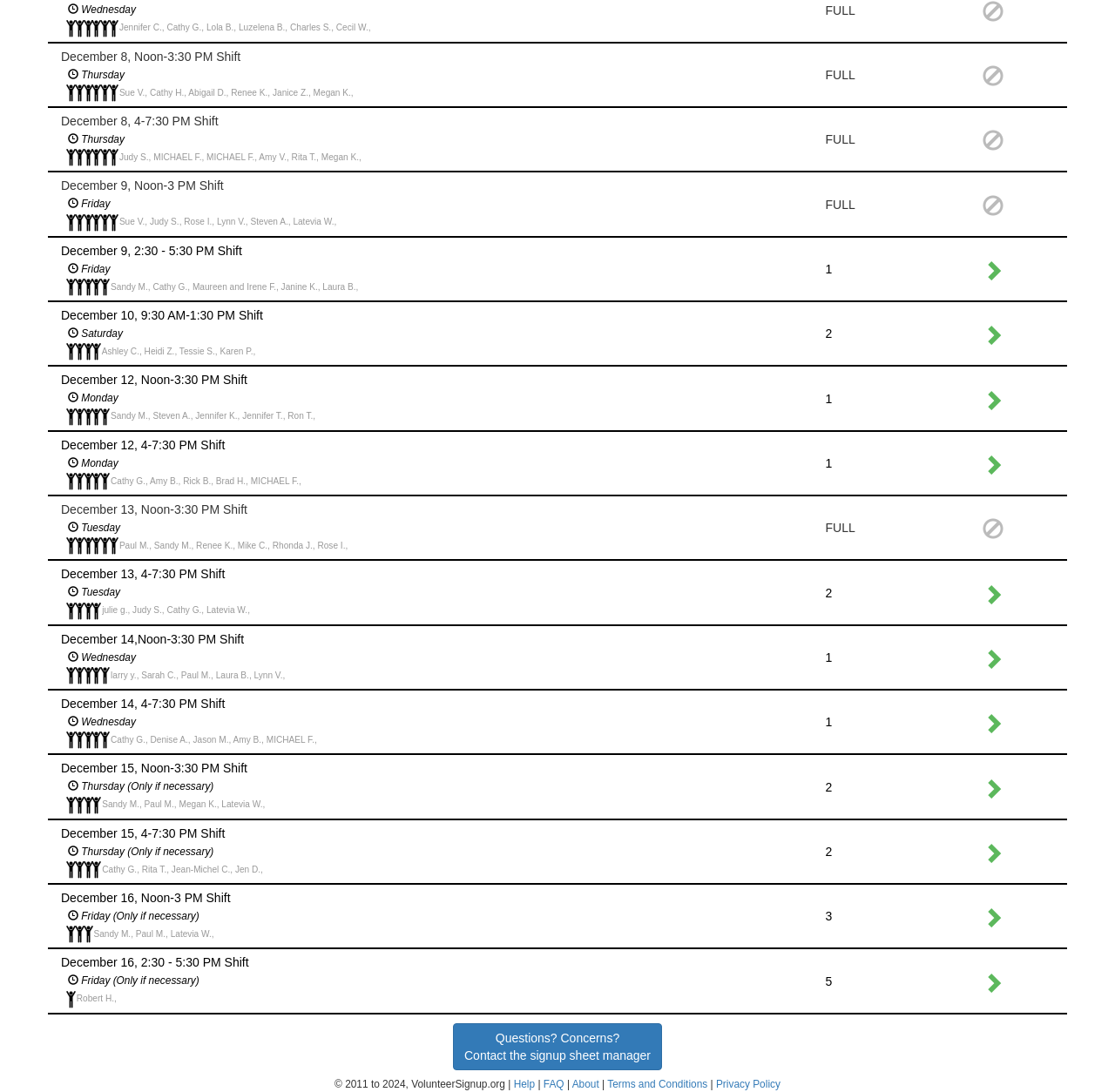Answer the following in one word or a short phrase: 
What is the status of the December 13, Noon-3:30 PM Shift?

FULL